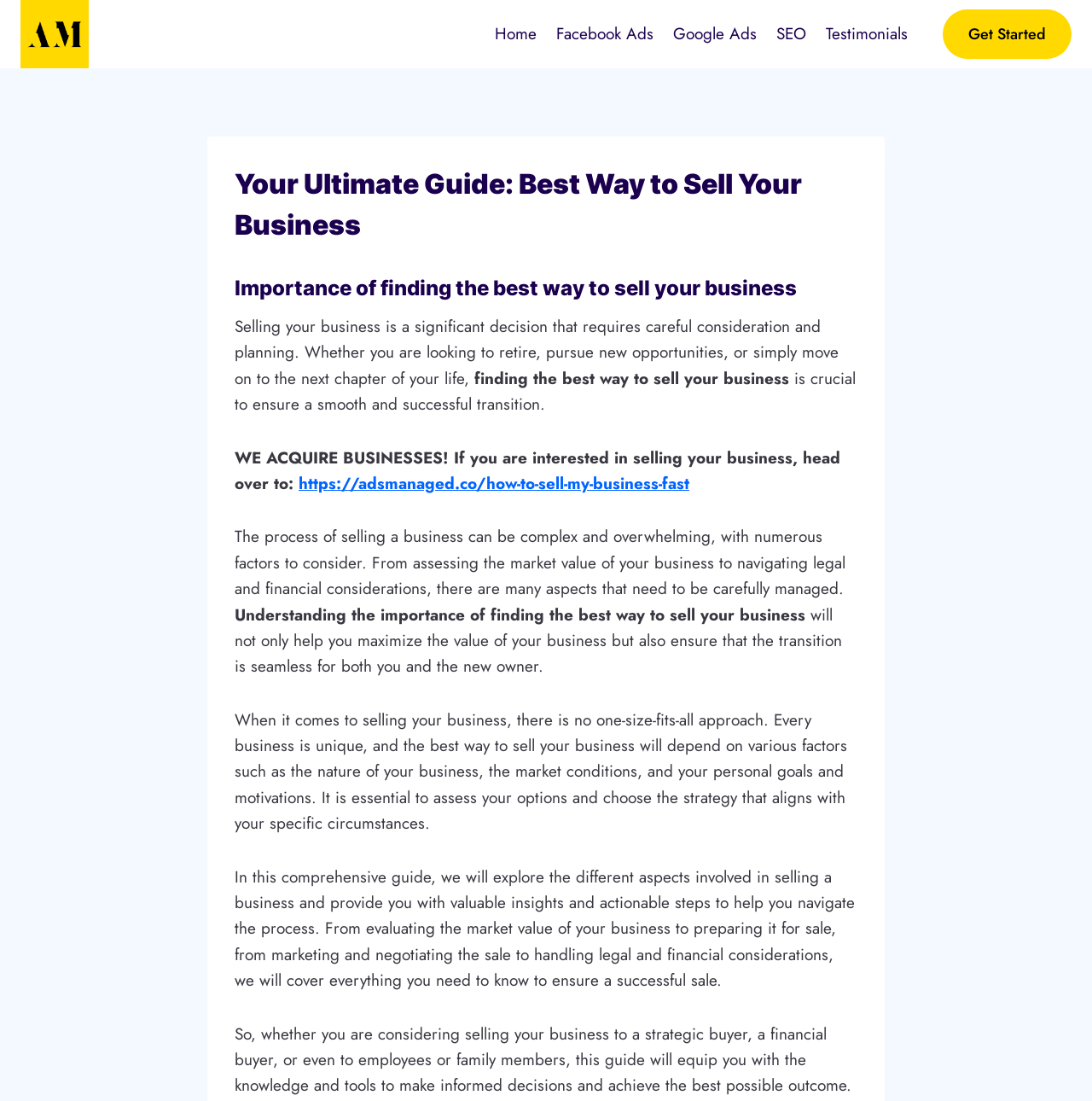What is the main topic of this webpage? Examine the screenshot and reply using just one word or a brief phrase.

Selling a business